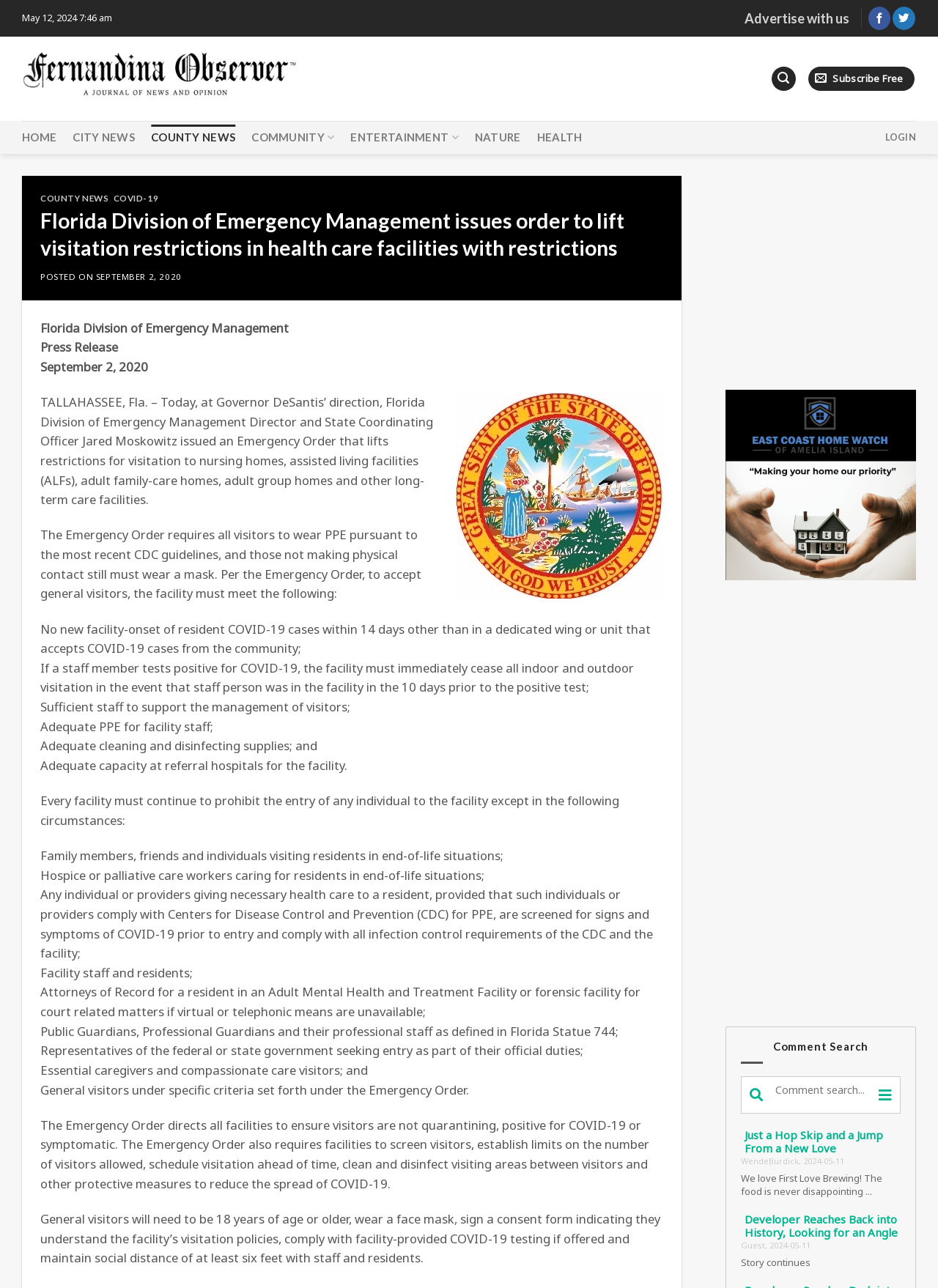What is the date of the press release?
Could you give a comprehensive explanation in response to this question?

I found the date of the press release by looking at the text content of the webpage, specifically the section that mentions 'Florida Division of Emergency Management Press Release September 2, 2020'.